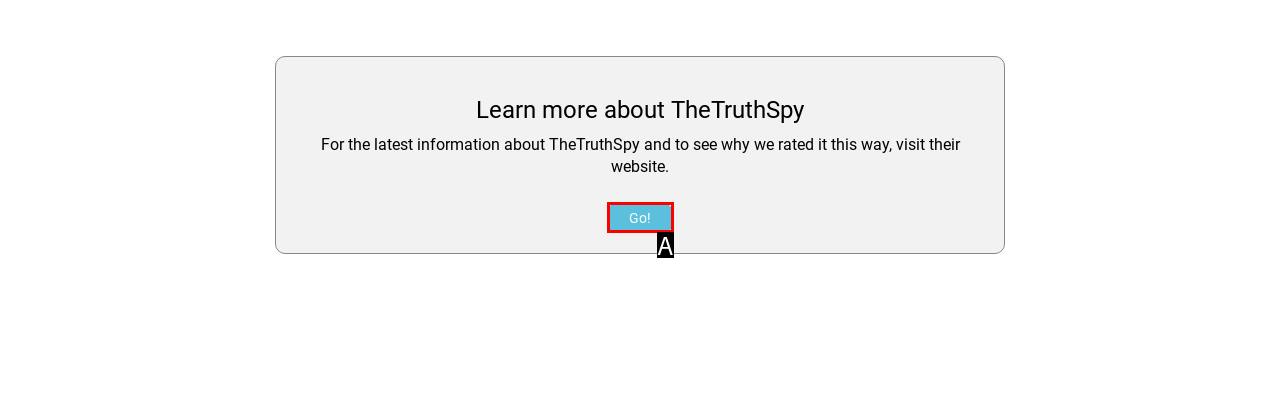Determine the HTML element that aligns with the description: Go!
Answer by stating the letter of the appropriate option from the available choices.

A